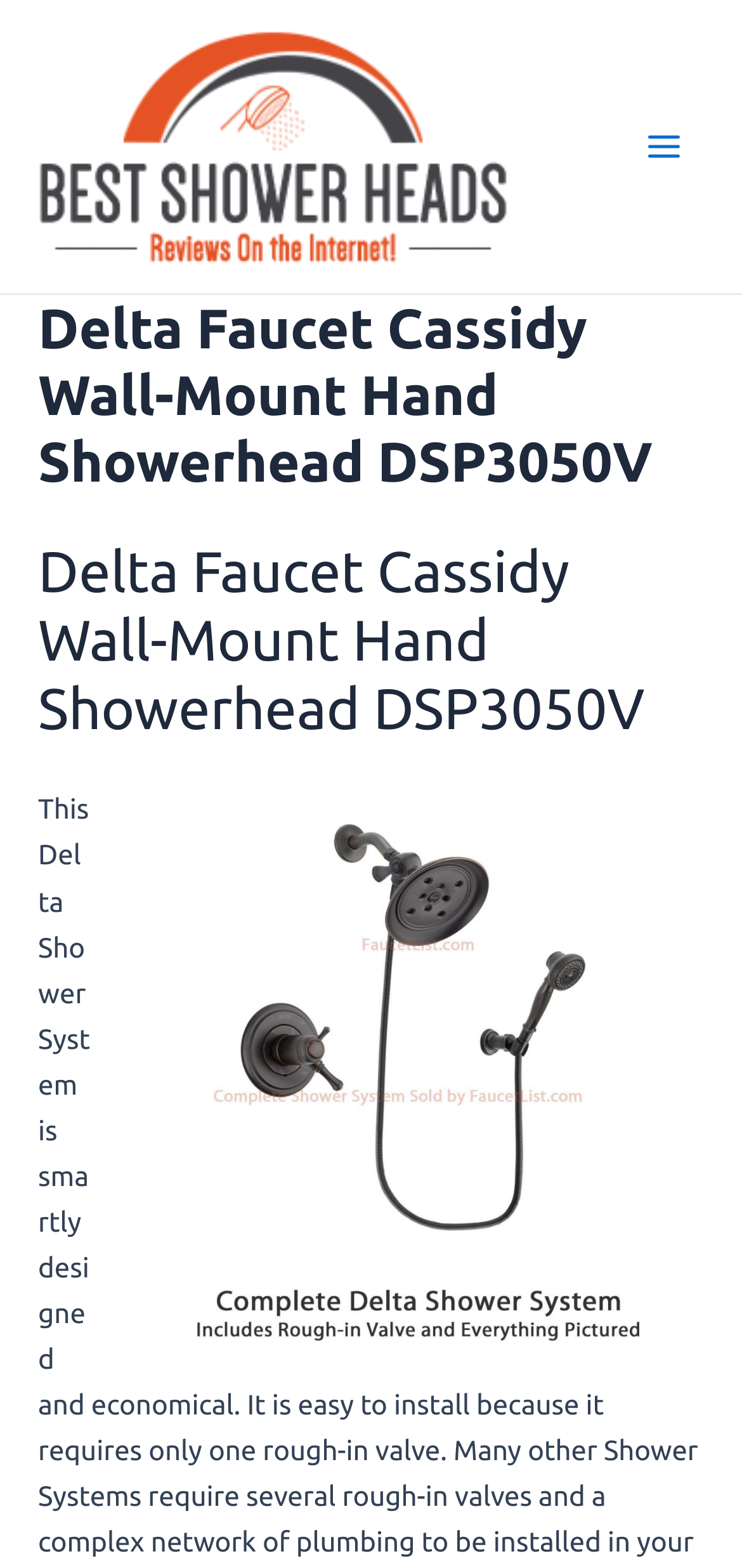Locate the bounding box of the UI element described by: "alt="Best Shower Heads Reviews"" in the given webpage screenshot.

[0.051, 0.081, 0.685, 0.102]